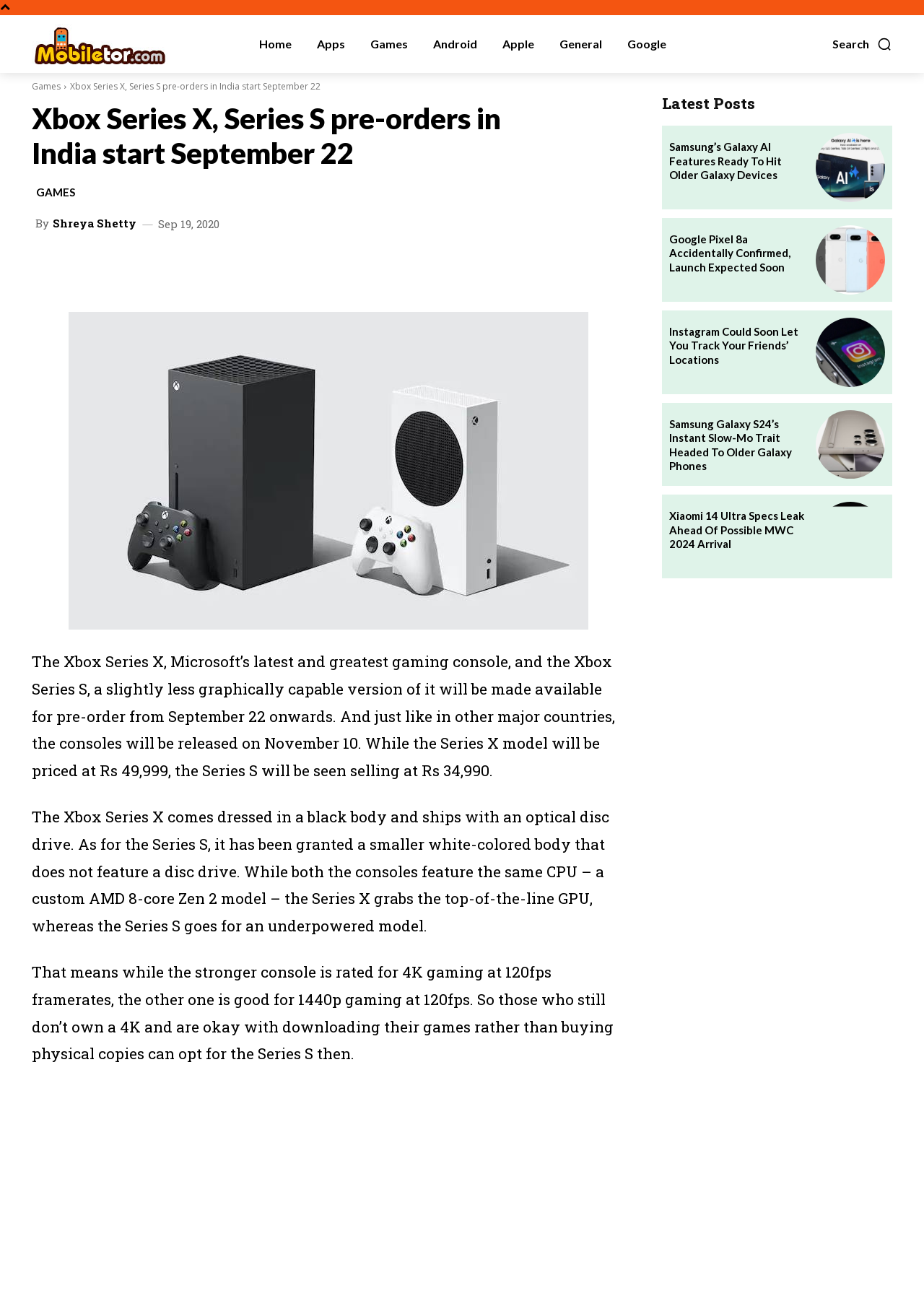Identify and extract the heading text of the webpage.

Xbox Series X, Series S pre-orders in India start September 22